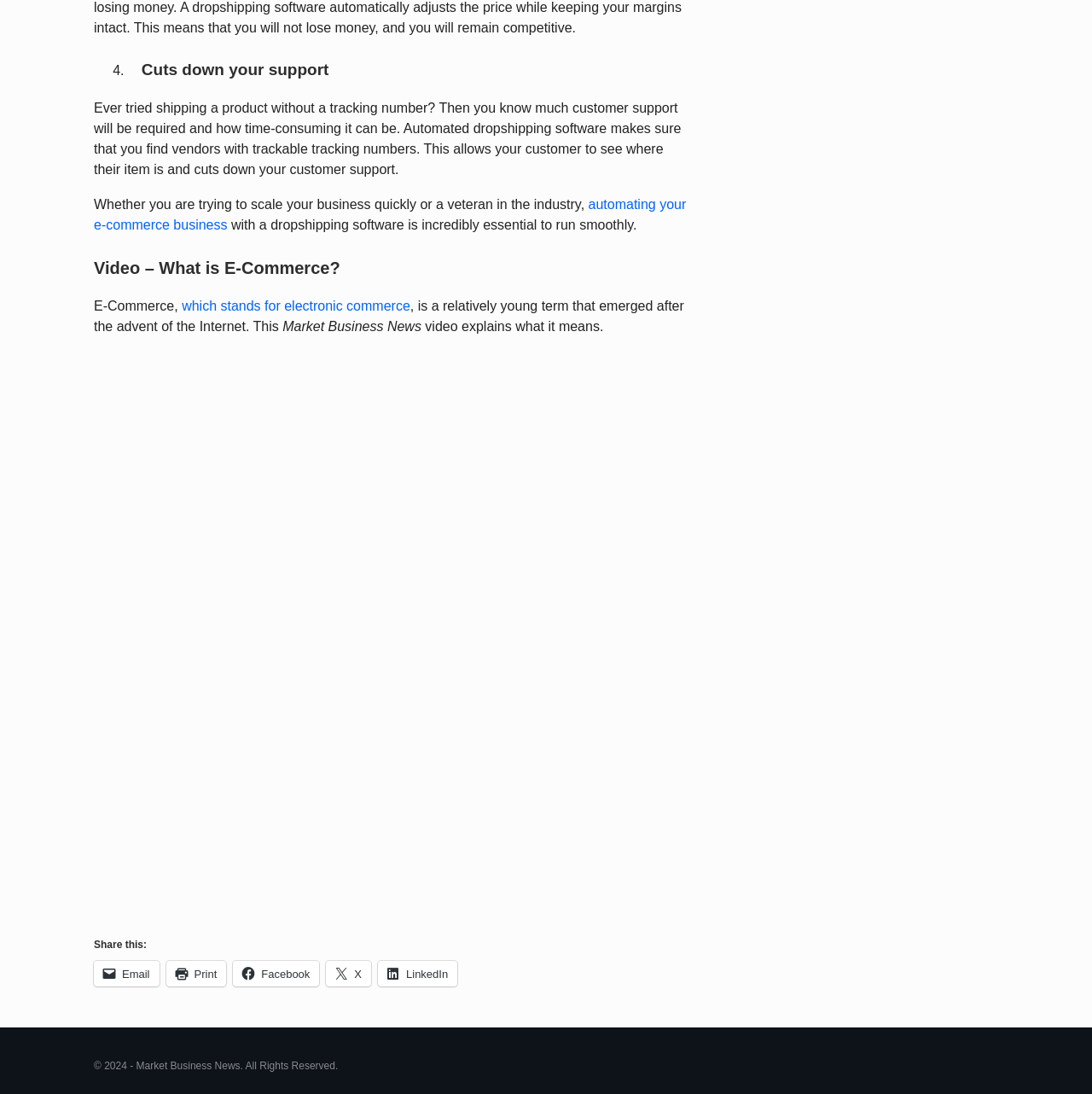What is the name of the website?
Using the image, elaborate on the answer with as much detail as possible.

The name of the website can be found in the StaticText element 'Market Business News' and also in the copyright notice at the bottom of the page.